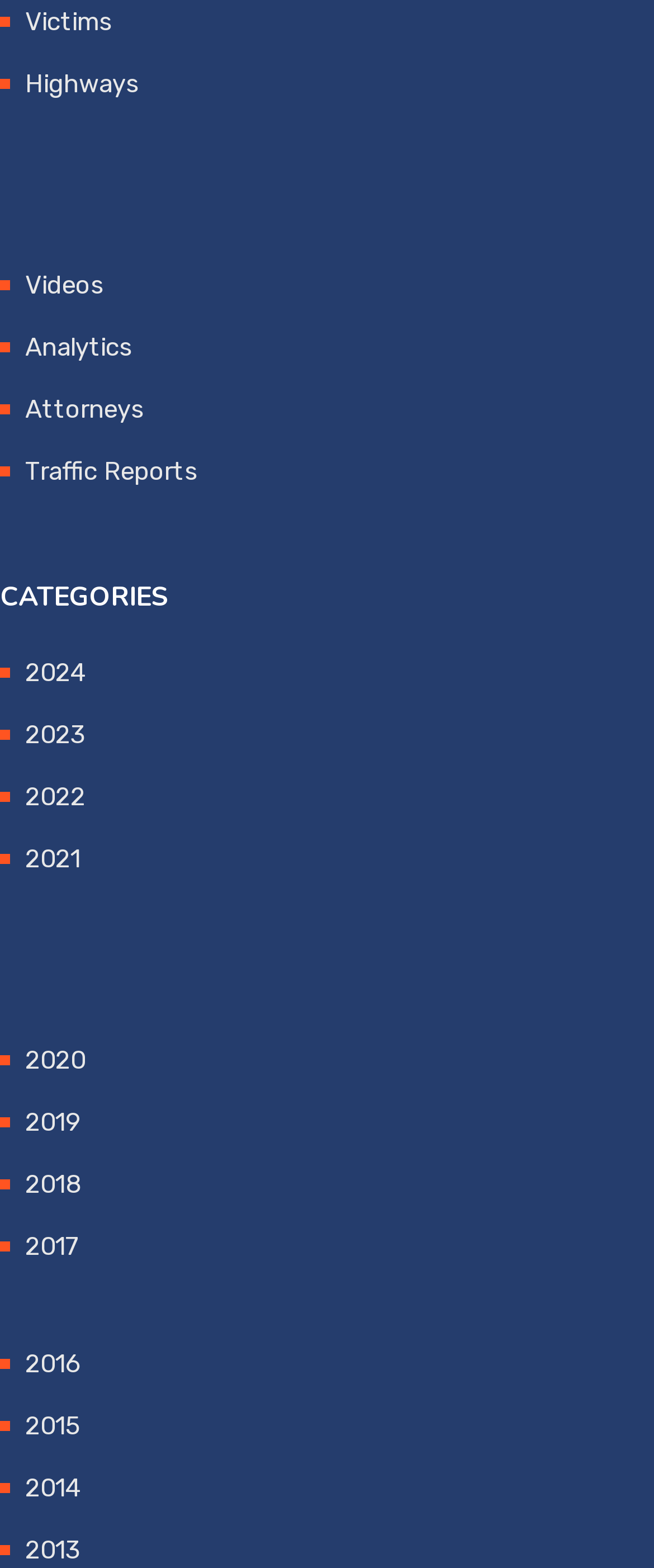What is the earliest year listed?
Craft a detailed and extensive response to the question.

I looked at the list of links with year numbers and found that the earliest year listed is 2013, which is located at the bottom of the list.